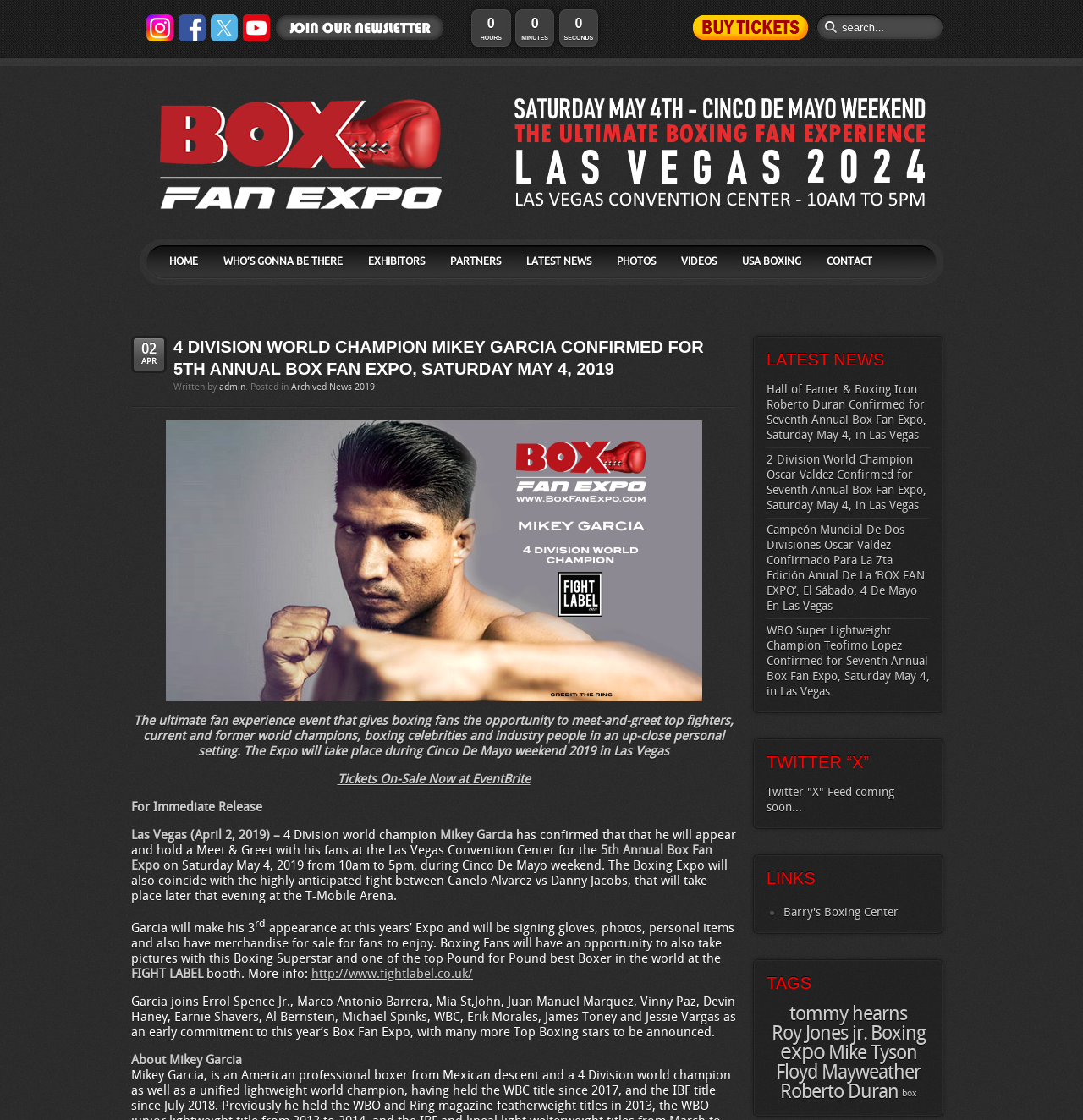What is the location of the Box Fan Expo?
Provide a comprehensive and detailed answer to the question.

Based on the webpage content, it is mentioned that the 5th Annual Box Fan Expo will take place at the Las Vegas Convention Center on Saturday May 4, 2019.